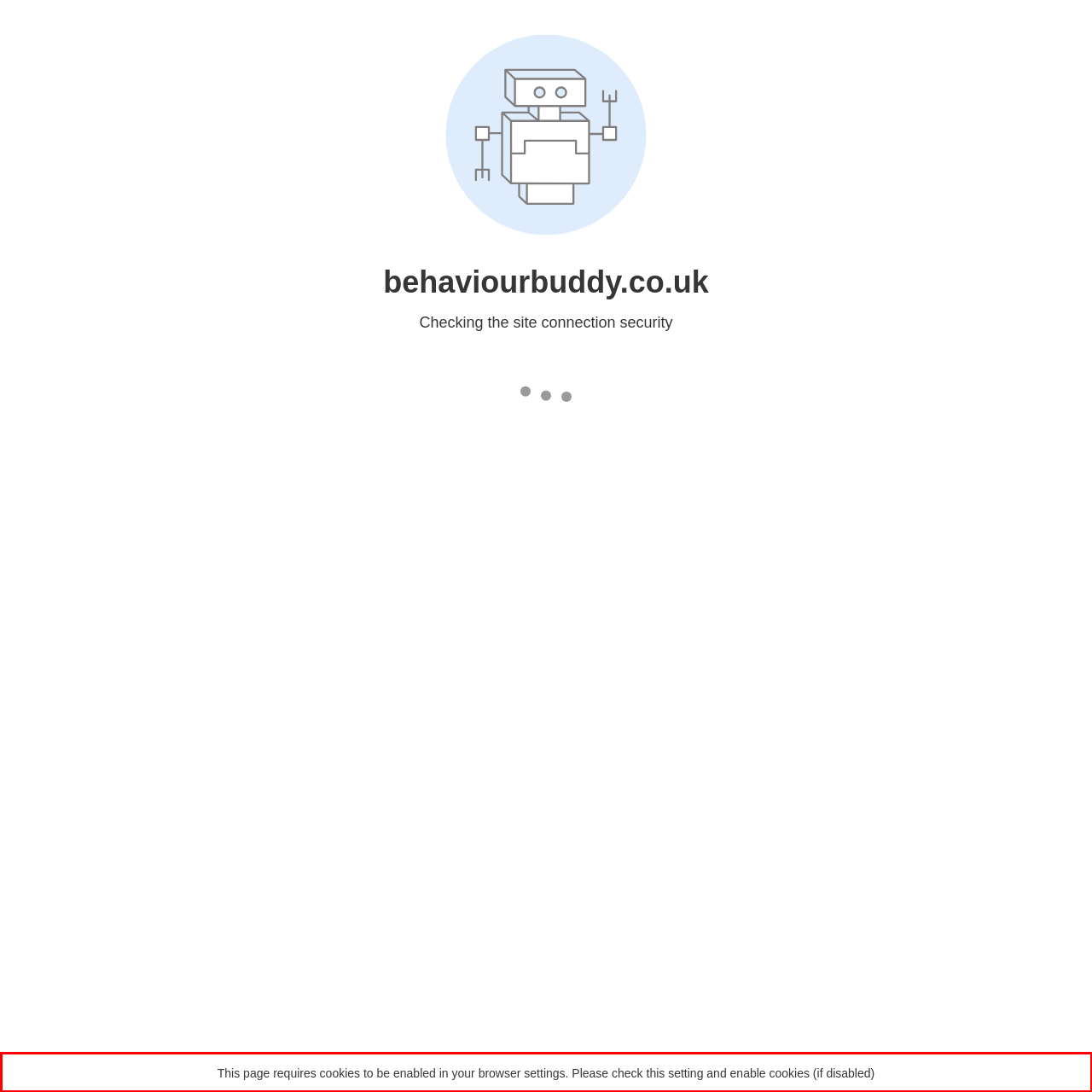Please examine the screenshot of the webpage and read the text present within the red rectangle bounding box.

This page requires cookies to be enabled in your browser settings. Please check this setting and enable cookies (if disabled)